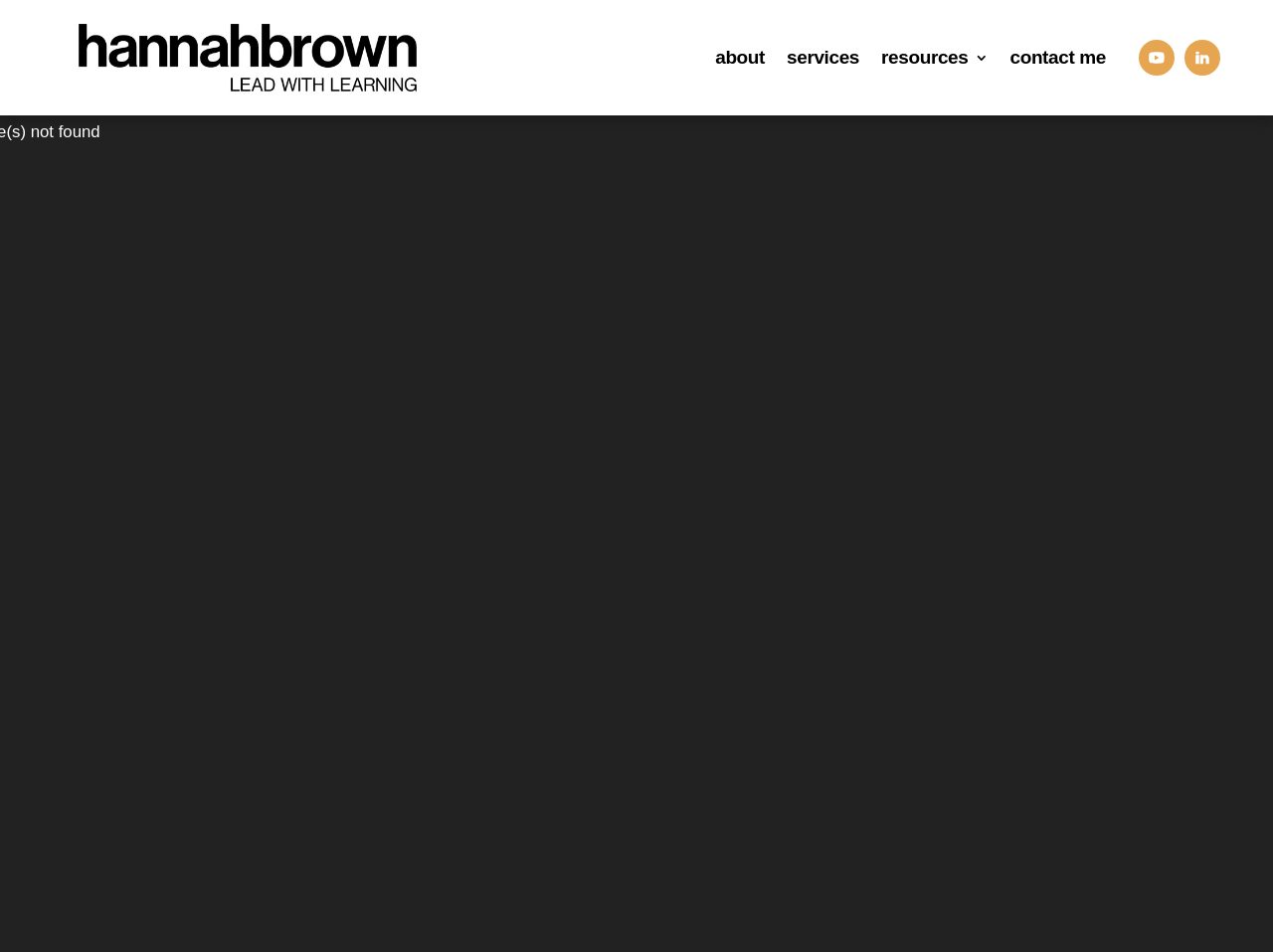What is the first link on the top left?
Please use the image to provide an in-depth answer to the question.

By analyzing the bounding box coordinates, I found that the link with the smallest y1 value is 'about', which is located at [0.562, 0.021, 0.601, 0.1]. This indicates that it is the first link on the top left.